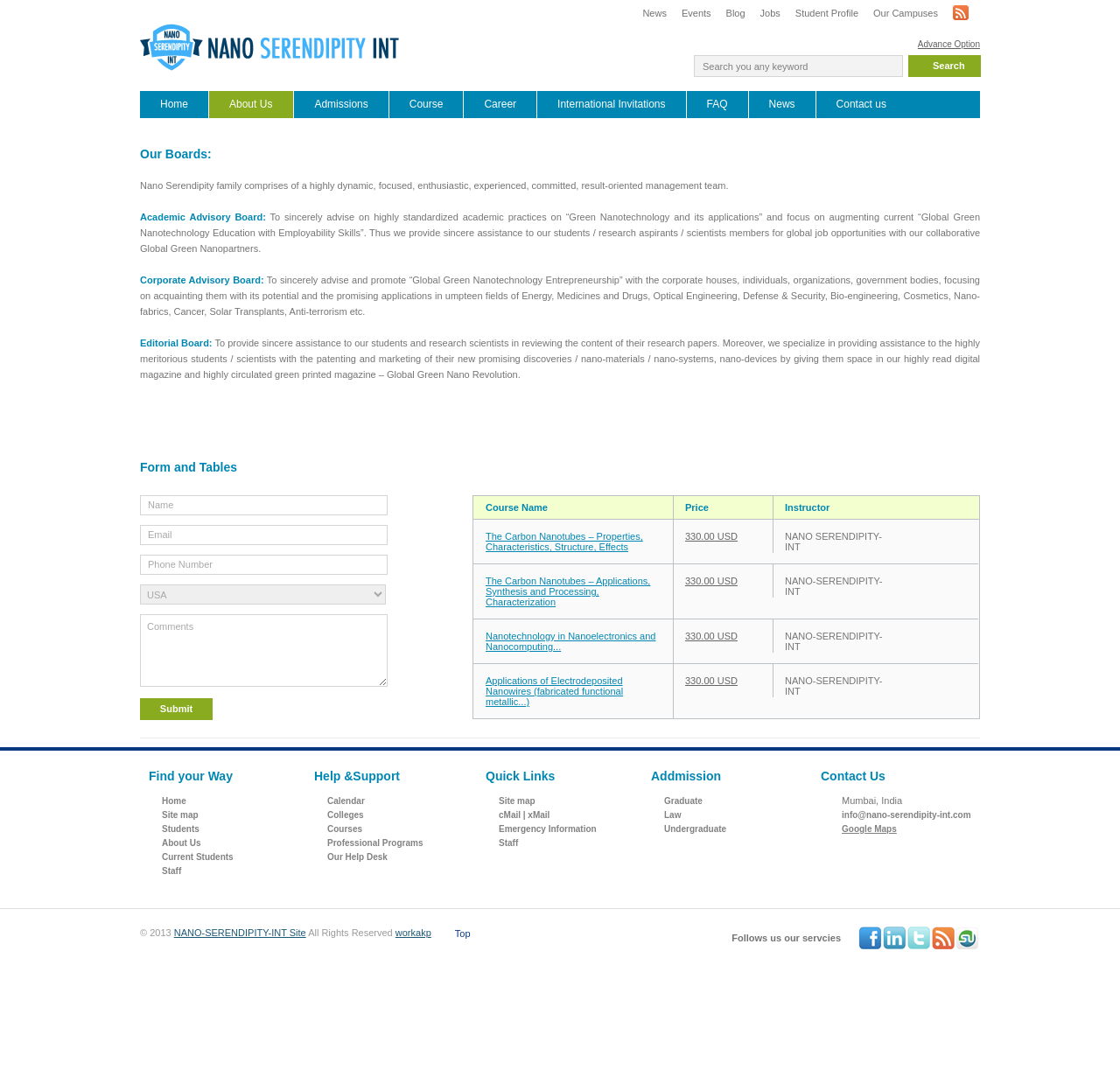What is the first link on the top navigation bar?
Using the visual information from the image, give a one-word or short-phrase answer.

News